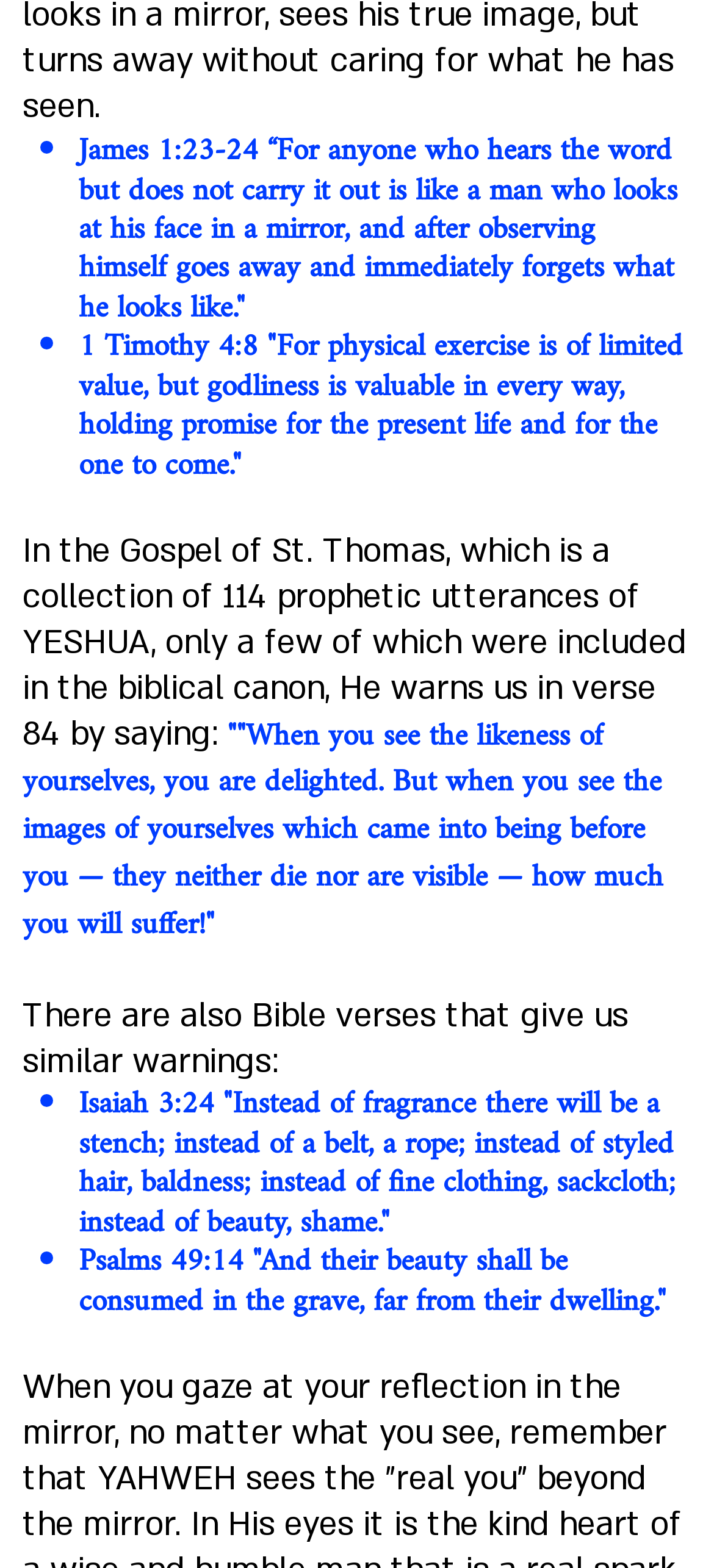Identify the bounding box of the UI component described as: "The Gospel of Saint-Thomas".

[0.026, 0.413, 0.758, 0.455]